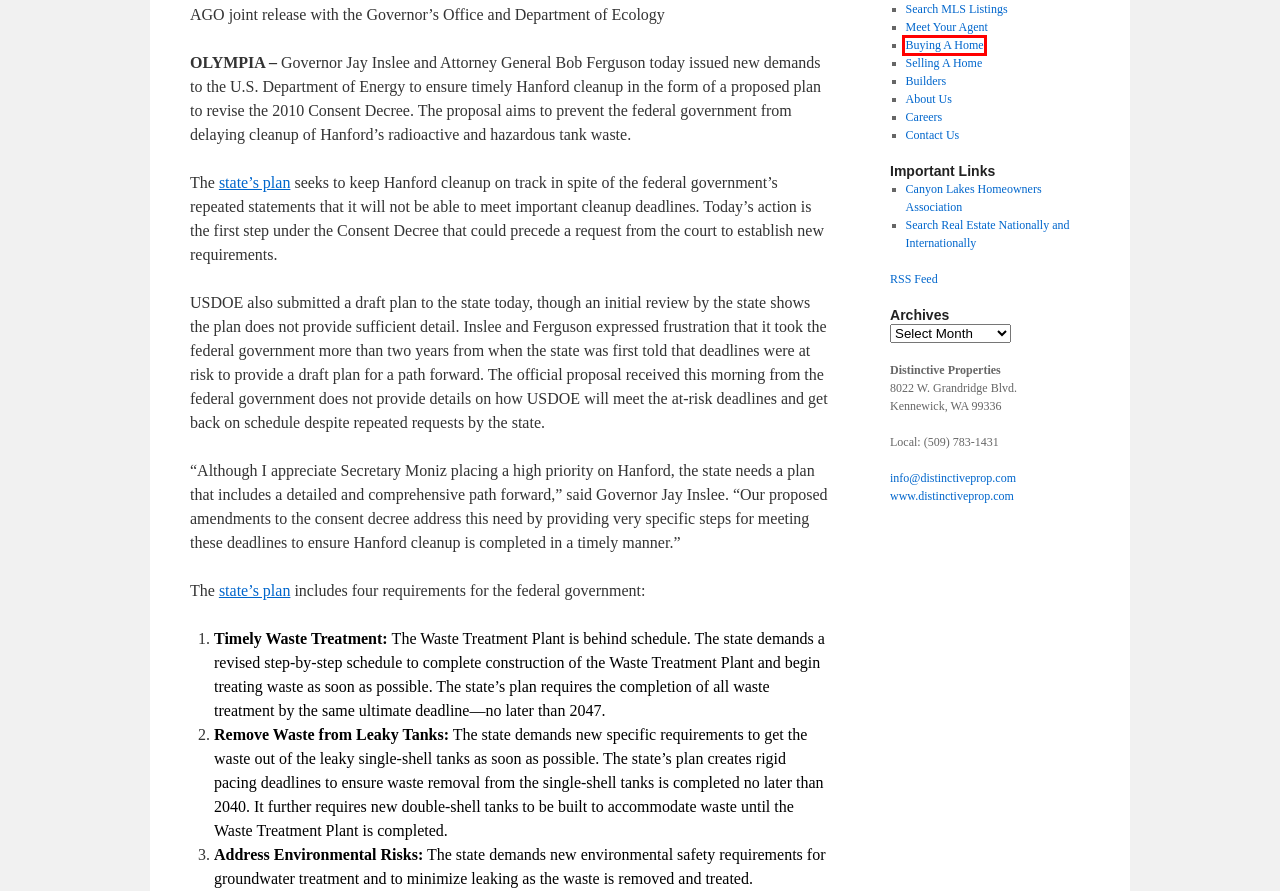Look at the screenshot of a webpage that includes a red bounding box around a UI element. Select the most appropriate webpage description that matches the page seen after clicking the highlighted element. Here are the candidates:
A. Distinctive Properties Thinking of Buying?
B. Distinctive Properties Residential
C. Distinctive Properties Contact Information
D. CLPOA - Canyon Lakes Property Owners Association
E. Distinctive Properties Our Philosophy
F. Comments on: Cleanup of Hanford
G. Distinctive Properties Agency for Sellers
H. Distinctive Properties Our Brokers

A